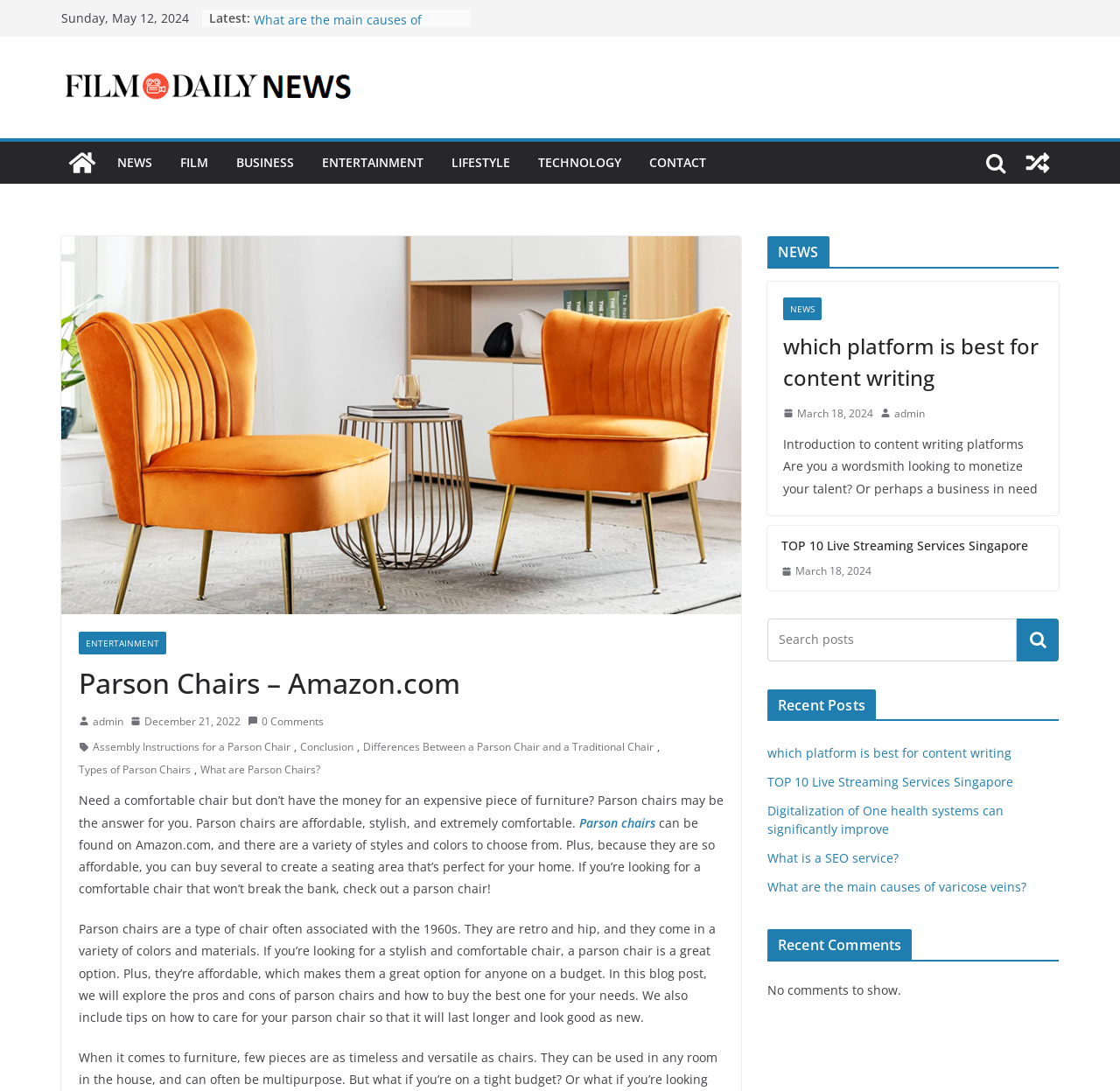Please find the bounding box coordinates (top-left x, top-left y, bottom-right x, bottom-right y) in the screenshot for the UI element described as follows: News

[0.105, 0.138, 0.136, 0.16]